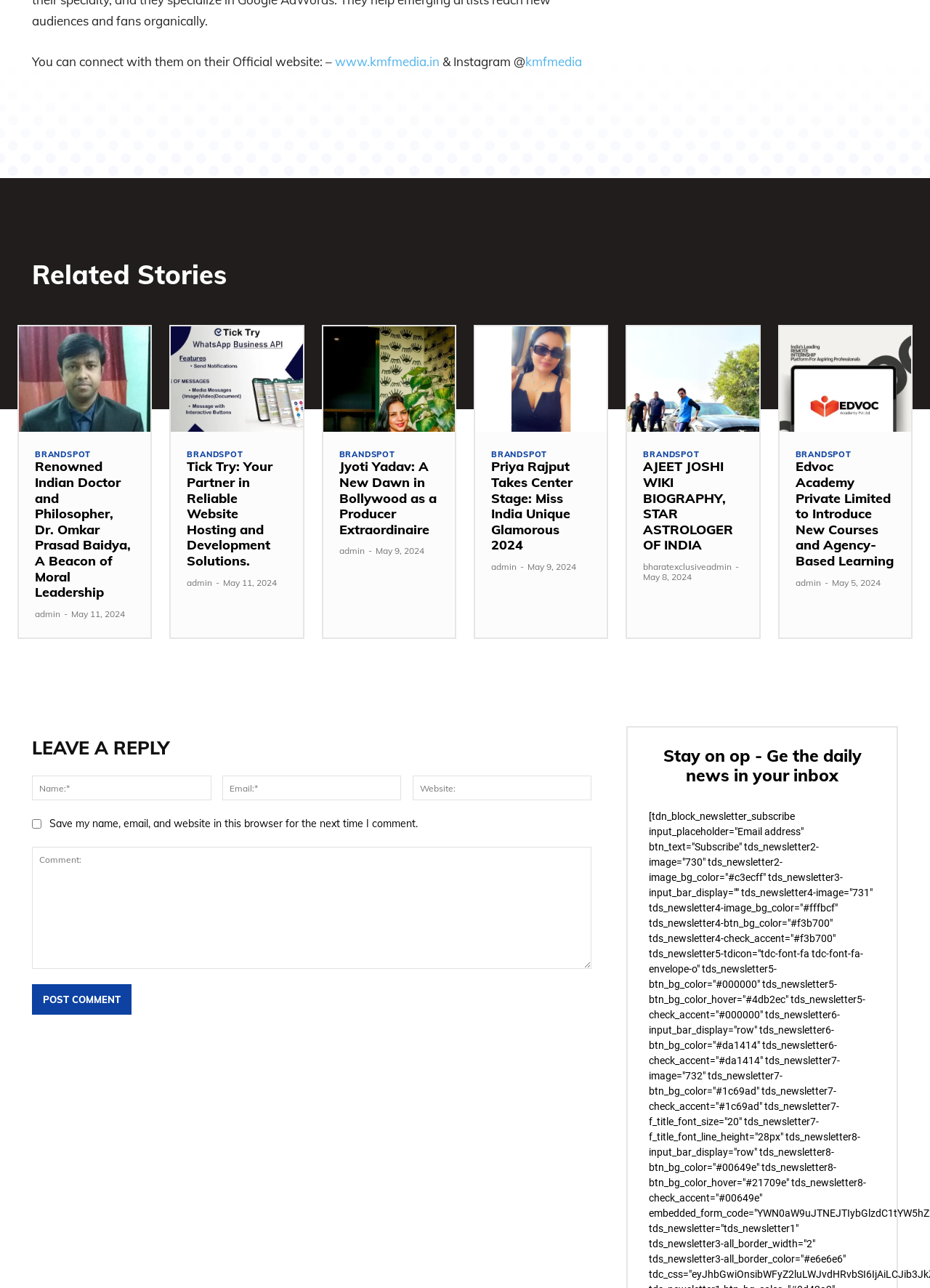What is the date of the latest article?
Answer the question based on the image using a single word or a brief phrase.

May 11, 2024